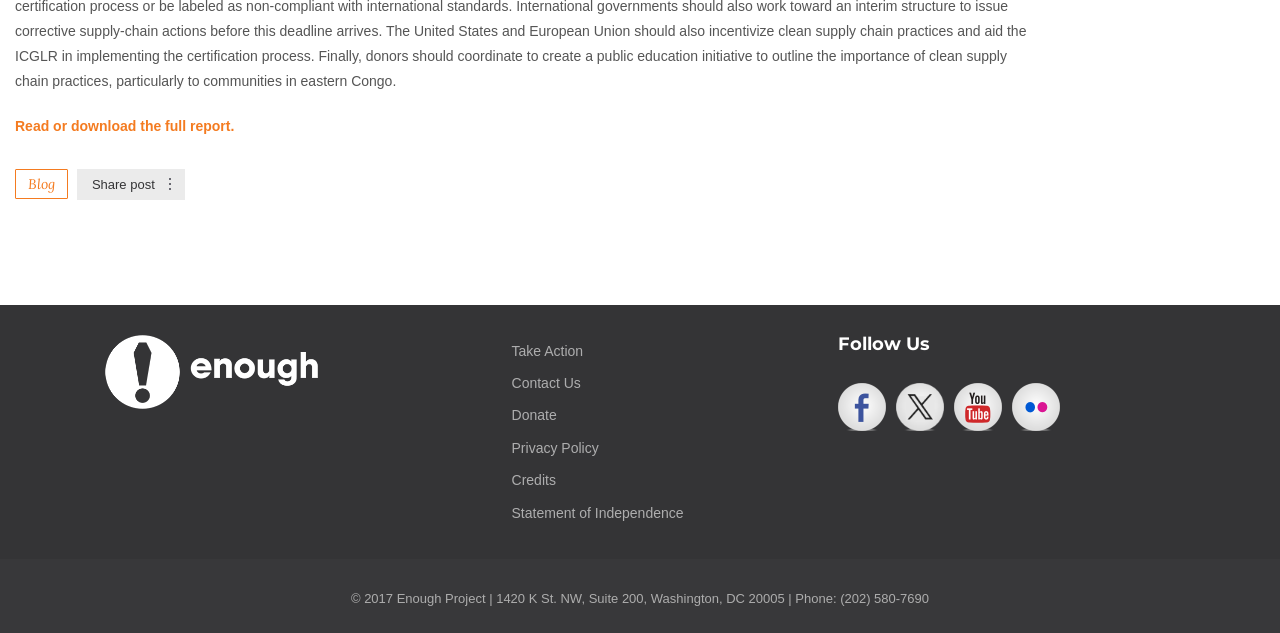Can you look at the image and give a comprehensive answer to the question:
What is the phone number of the organization?

The phone number of the organization can be found in the static text element with the bounding box coordinates [0.274, 0.934, 0.726, 0.957], which is '© 2017 Enough Project | 1420 K St. NW, Suite 200, Washington, DC 20005 | Phone: (202) 580-7690'.